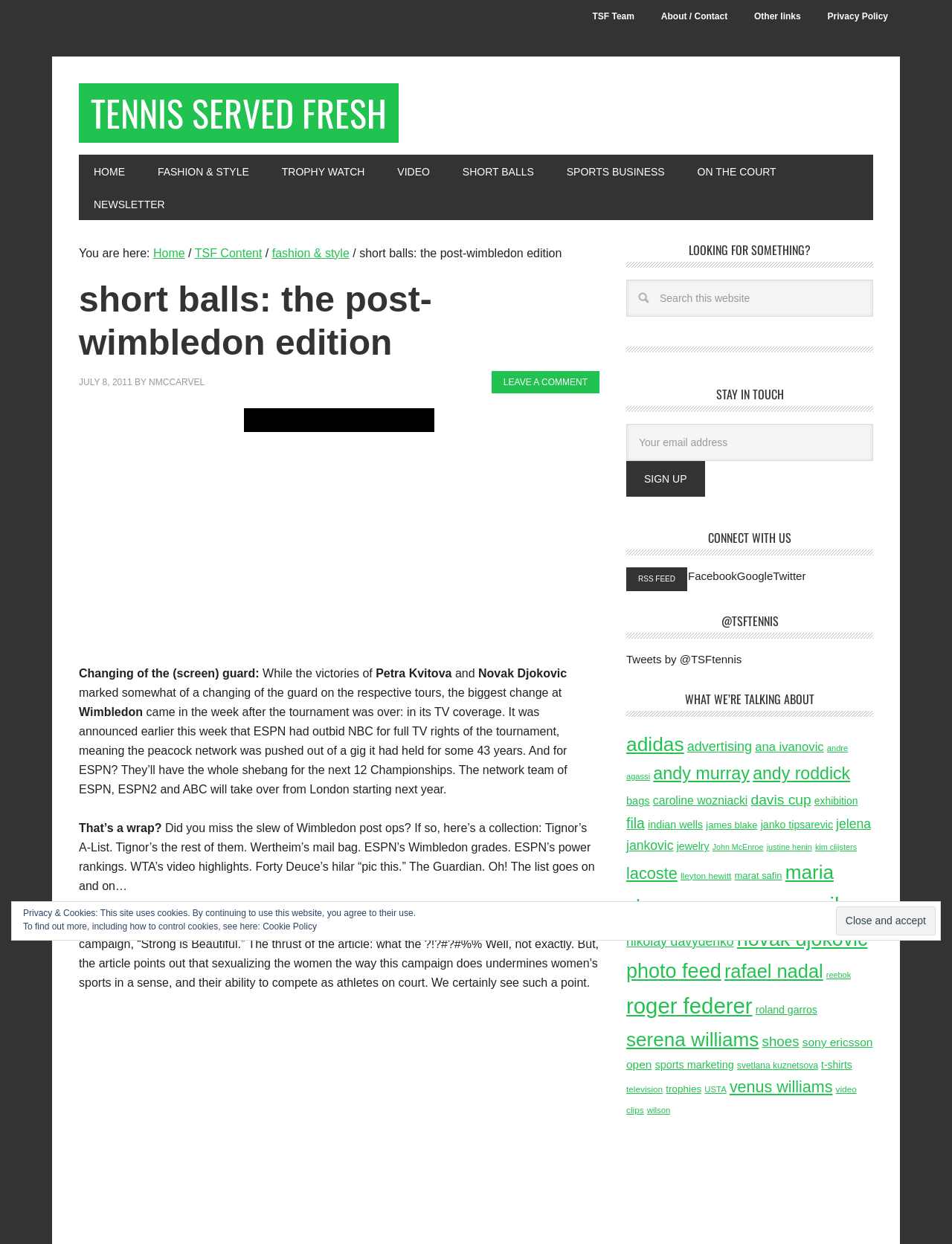Give a detailed account of the webpage's layout and content.

This webpage is about tennis, specifically a blog post titled "Short Balls: The Post-Wimbledon Edition". At the top, there is a navigation bar with links to "TSF Team", "About / Contact", "Other links", and "Privacy Policy". Below that, there is a main navigation menu with links to "HOME", "FASHION & STYLE", "TROPHY WATCH", "VIDEO", "SHORT BALLS", "SPORTS BUSINESS", "ON THE COURT", and "NEWSLETTER".

The main content of the page is a blog post with a title "Changing of the (screen) guard:" and a subtitle "While the victories of Petra Kvitova and Novak Djokovic marked somewhat of a changing of the guard on the respective tours, the biggest change at Wimbledon came in the week after the tournament was over: in its TV coverage." The post discusses the change in TV coverage of Wimbledon from NBC to ESPN and its implications.

The post is divided into several sections, including a discussion of the TV coverage change, a collection of Wimbledon post-op articles, and a section titled "Too sexy for ya?" that discusses the WTA's ad campaign "Strong is Beautiful" and its potential impact on women's sports.

On the right side of the page, there is a primary sidebar with several sections, including a search bar, a section to stay in touch with the website via email, and links to connect with the website on social media platforms such as Facebook, Twitter, and RSS Feed. There is also a section that displays the website's tweets.

At the bottom of the page, there is a notice about the website's use of cookies and a link to the cookie policy.